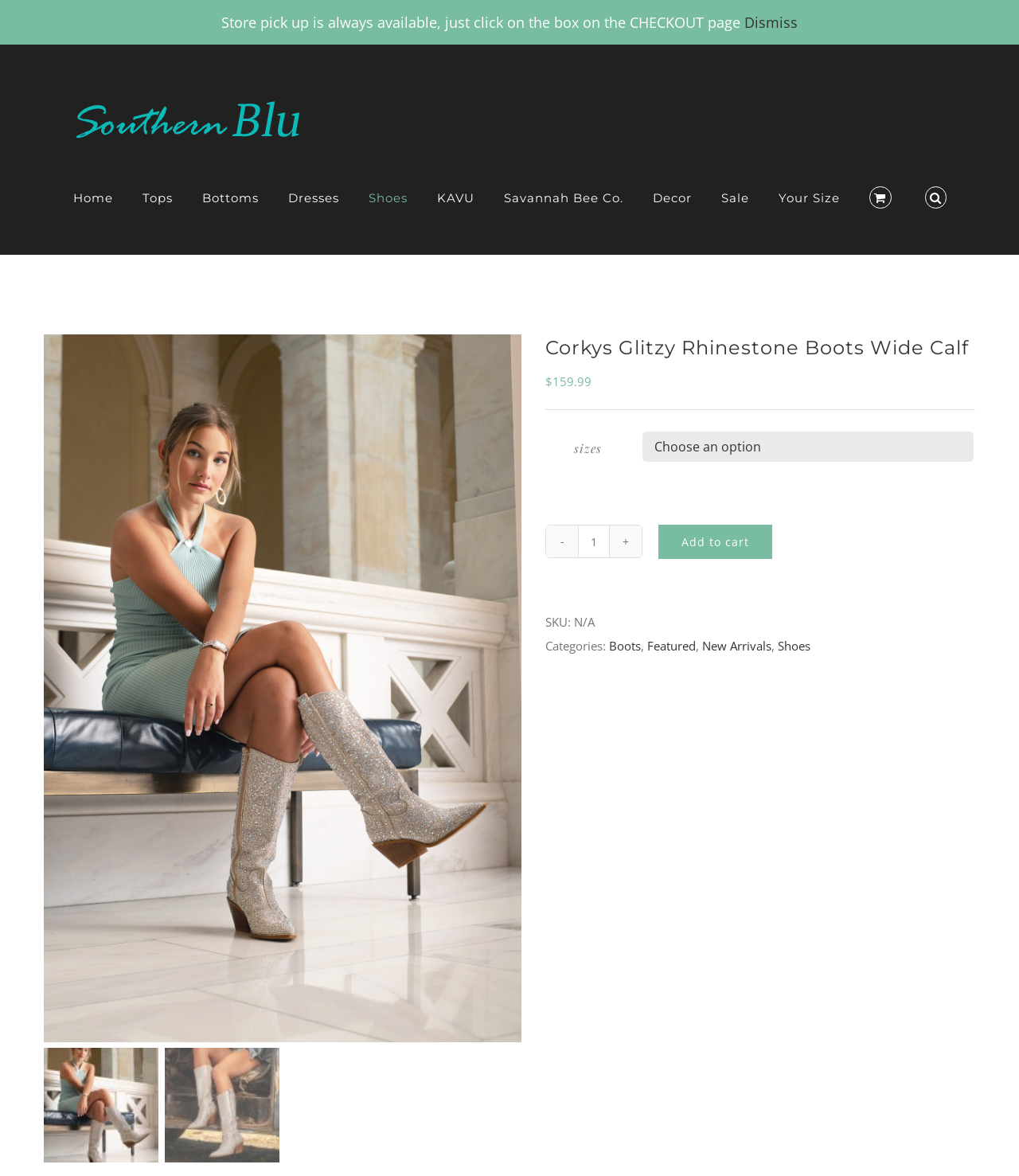Identify the bounding box coordinates of the clickable region required to complete the instruction: "Add to cart". The coordinates should be given as four float numbers within the range of 0 and 1, i.e., [left, top, right, bottom].

[0.646, 0.446, 0.758, 0.475]